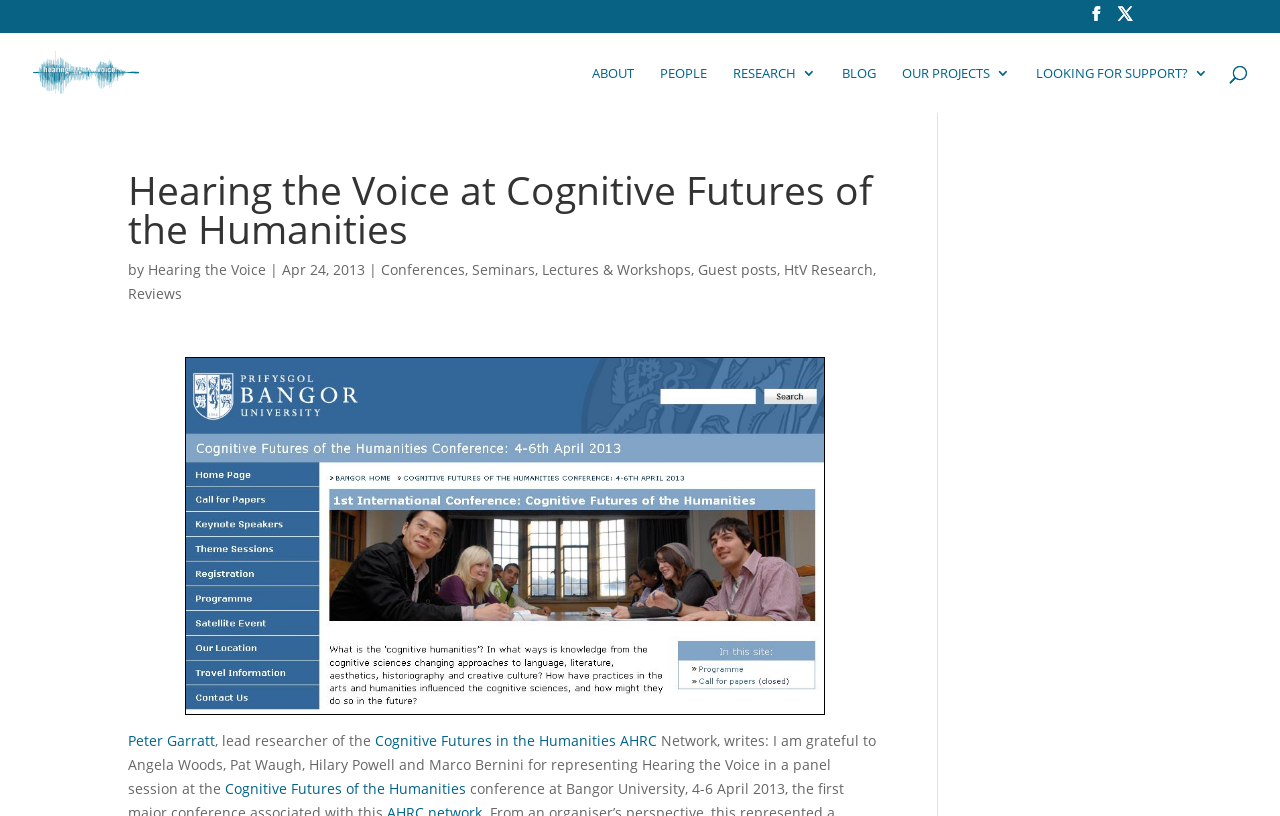What is the date of the post?
Give a one-word or short-phrase answer derived from the screenshot.

Apr 24, 2013